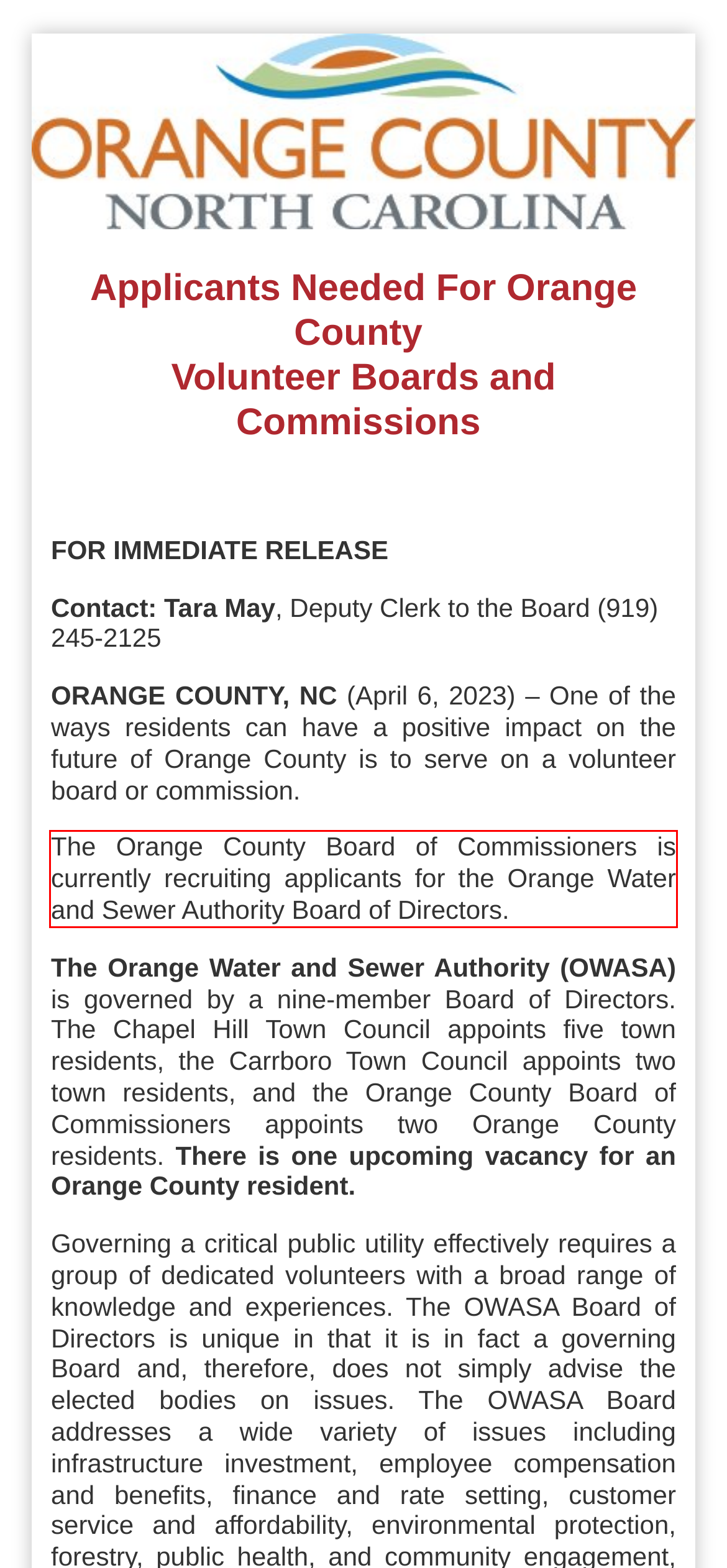Analyze the red bounding box in the provided webpage screenshot and generate the text content contained within.

The Orange County Board of Commissioners is currently recruiting applicants for the Orange Water and Sewer Authority Board of Directors.